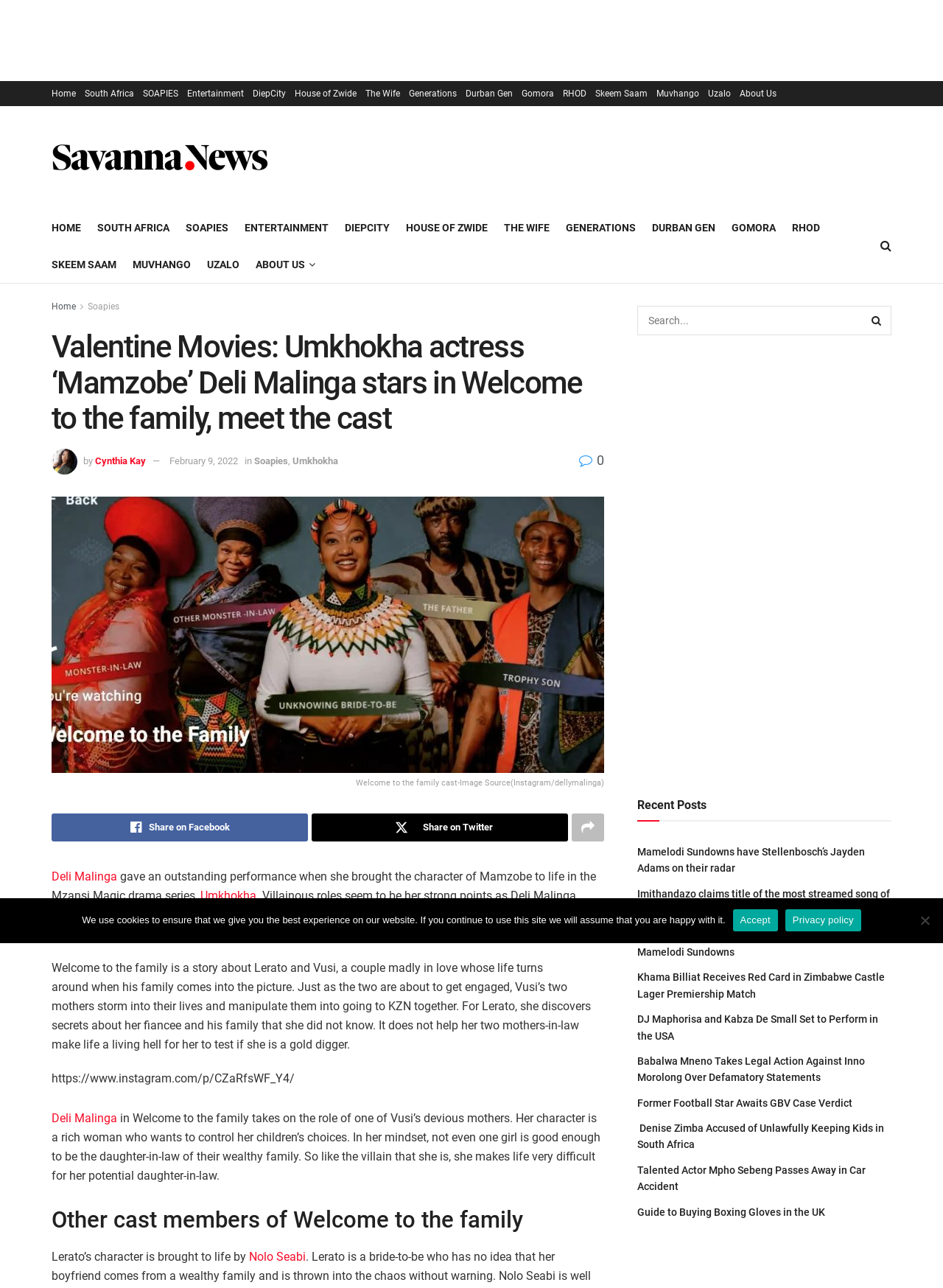Please identify the bounding box coordinates of the element I need to click to follow this instruction: "Click on the 'Home' link".

[0.055, 0.063, 0.08, 0.082]